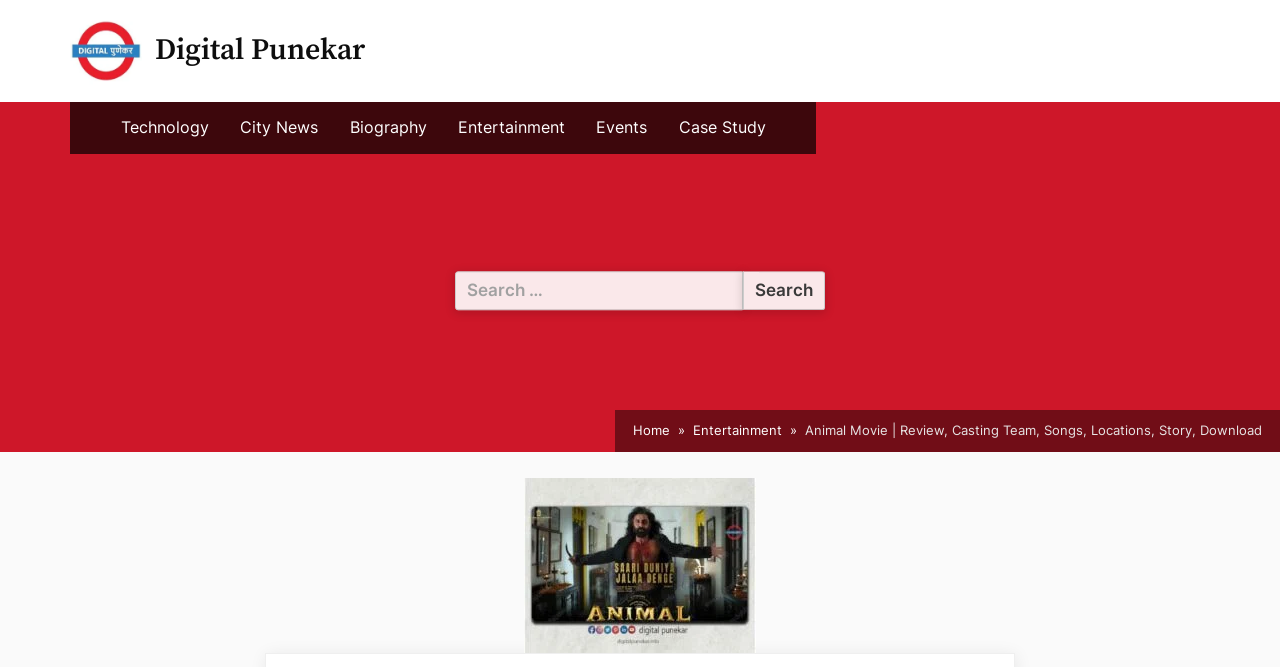Can you give a comprehensive explanation to the question given the content of the image?
What is the current section of the website?

The breadcrumbs navigation element shows the current section of the website as 'Entertainment', which is a sub-section of the 'Home' section.